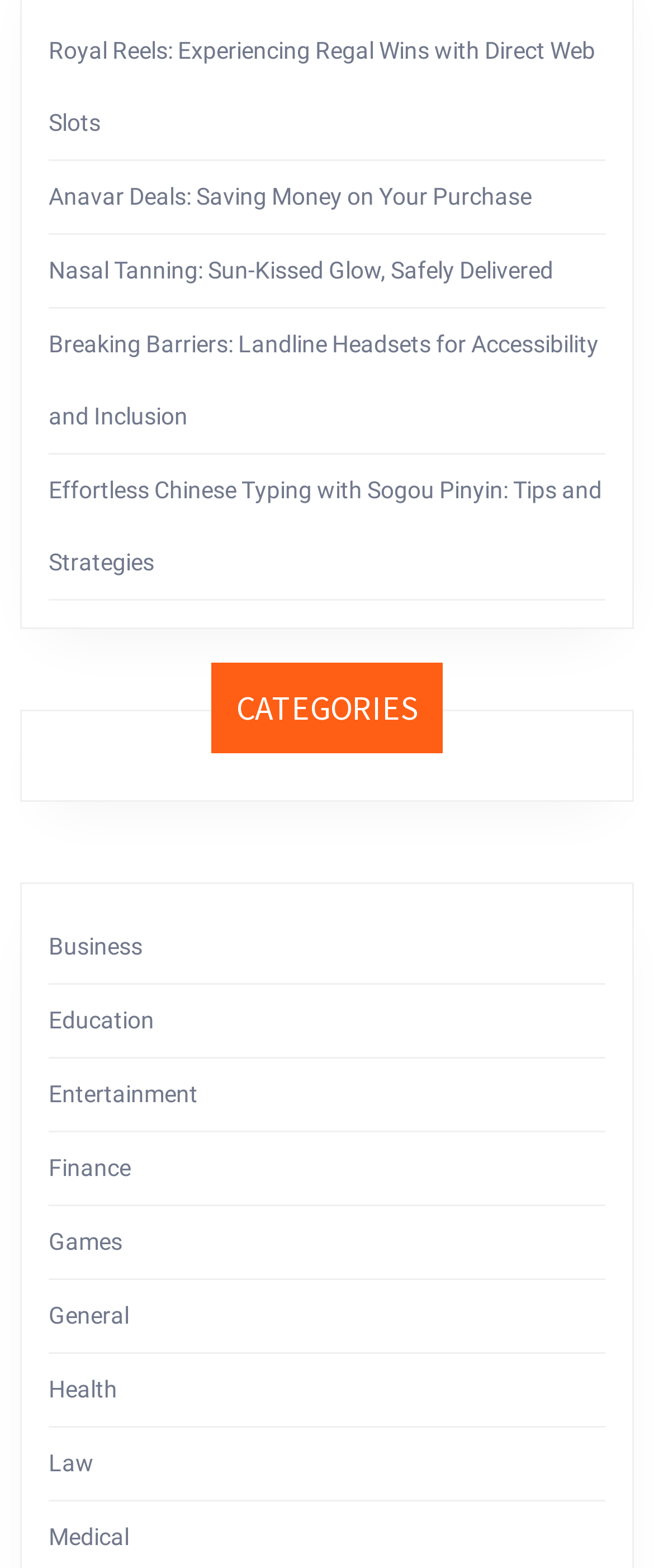Locate the bounding box coordinates of the area you need to click to fulfill this instruction: 'View CATEGORIES'. The coordinates must be in the form of four float numbers ranging from 0 to 1: [left, top, right, bottom].

[0.323, 0.422, 0.677, 0.48]